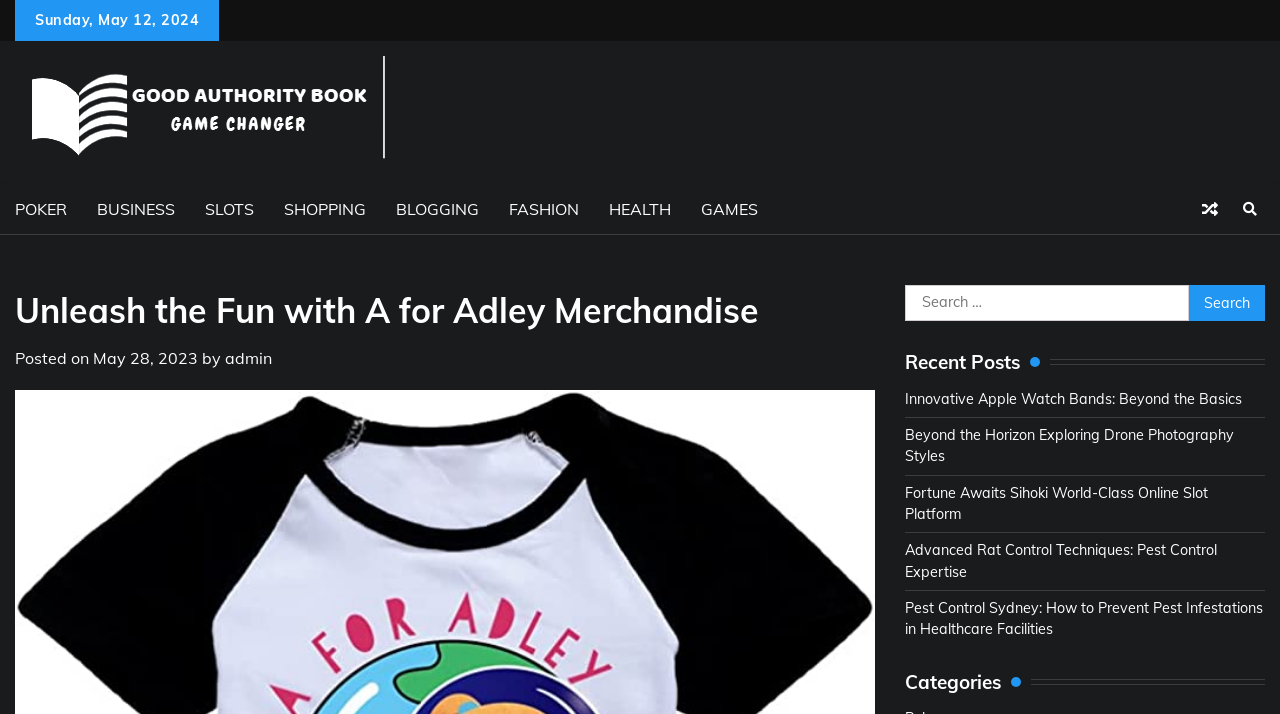Please identify the bounding box coordinates of the element that needs to be clicked to perform the following instruction: "Check out POKER".

[0.0, 0.258, 0.064, 0.328]